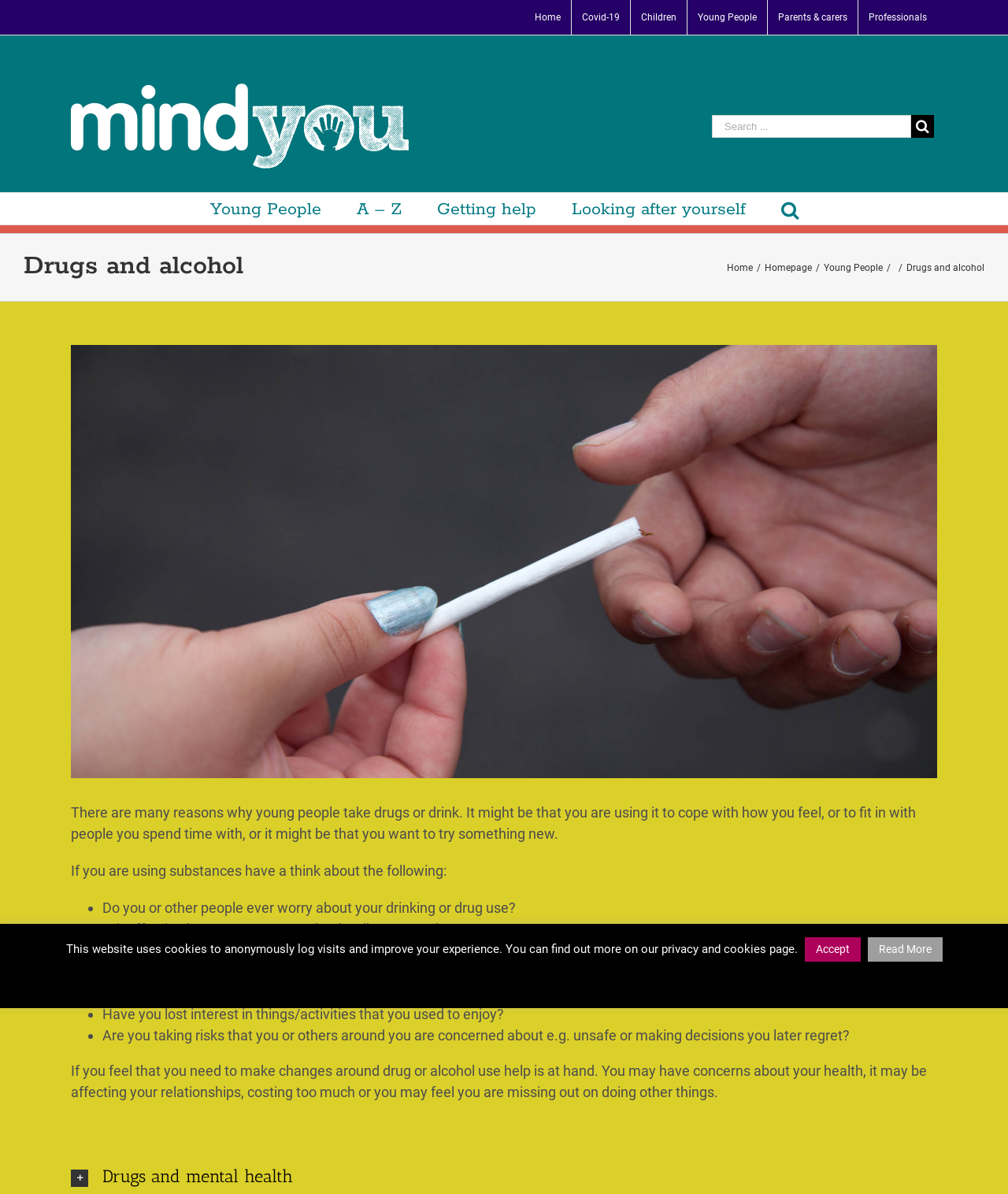Locate the bounding box coordinates of the area to click to fulfill this instruction: "Search for something". The bounding box should be presented as four float numbers between 0 and 1, in the order [left, top, right, bottom].

[0.706, 0.096, 0.93, 0.115]